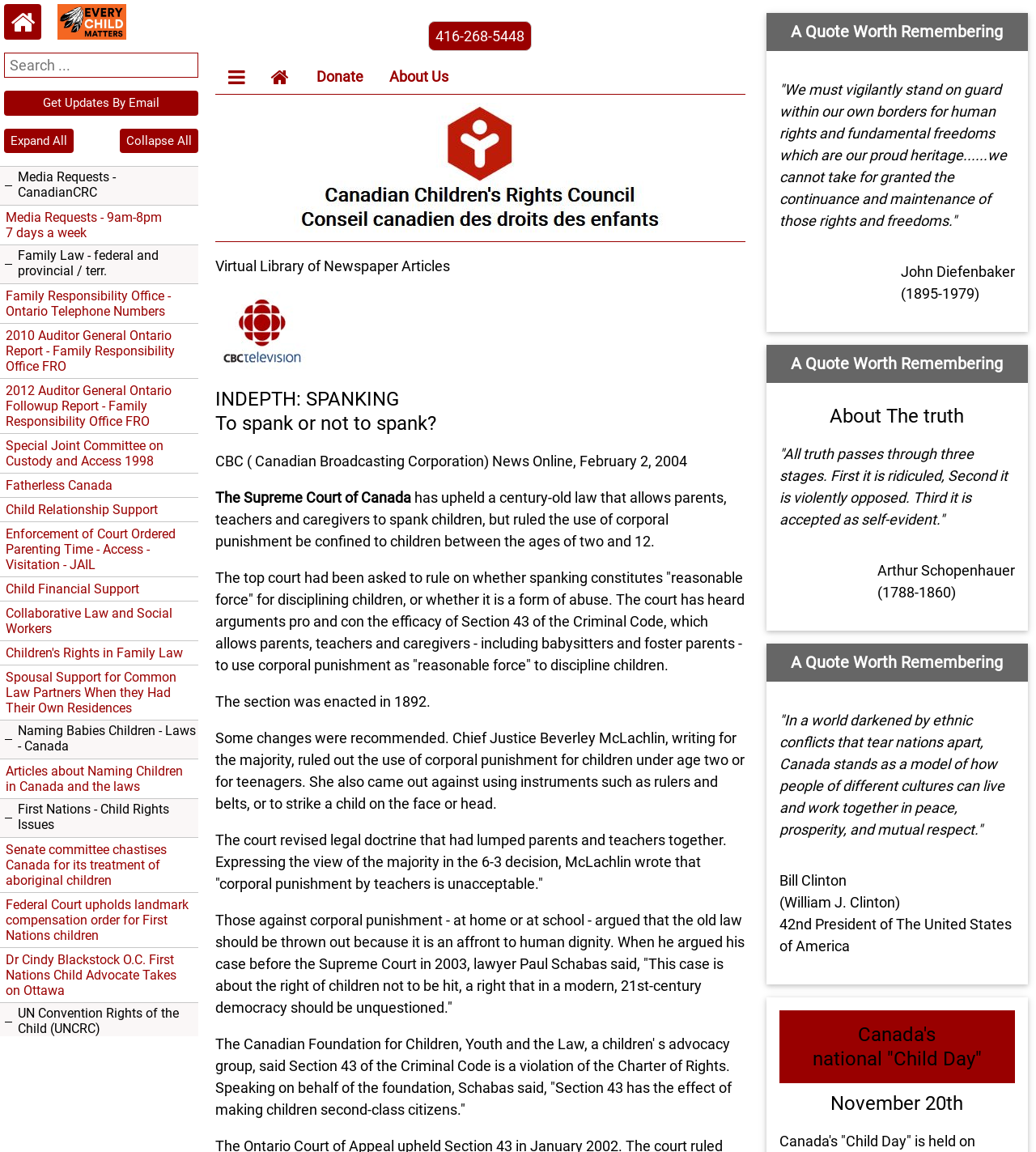What is the phone number to contact the Canadian Children's Rights Council?
Could you please answer the question thoroughly and with as much detail as possible?

The phone number to contact the Canadian Children's Rights Council is 416-268-5448, as displayed on the webpage next to the button 'phone the canadian children's rights council'.